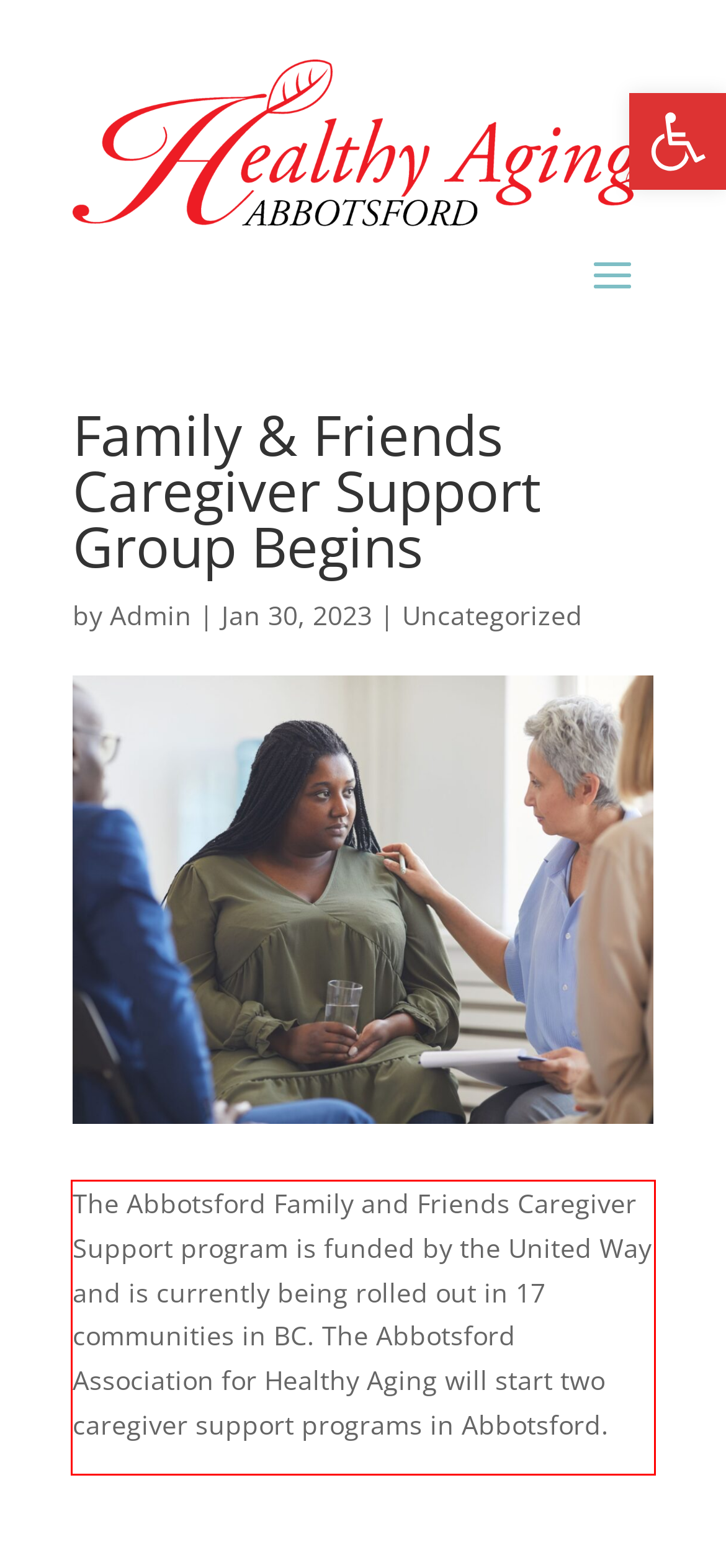Given a webpage screenshot, identify the text inside the red bounding box using OCR and extract it.

The Abbotsford Family and Friends Caregiver Support program is funded by the United Way and is currently being rolled out in 17 communities in BC. The Abbotsford Association for Healthy Aging will start two caregiver support programs in Abbotsford.